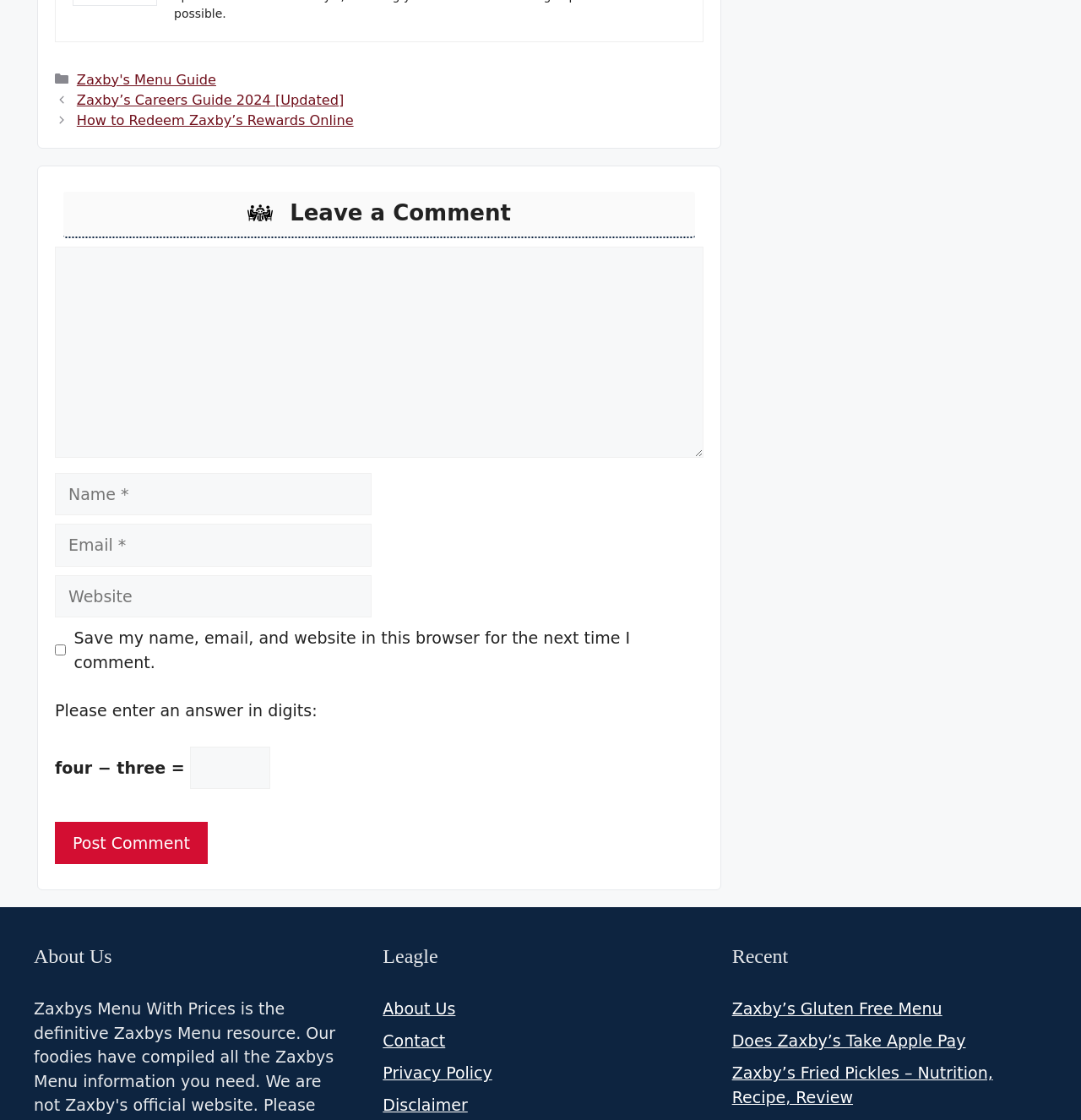Locate the bounding box coordinates of the element I should click to achieve the following instruction: "Enter your name in the 'Name' field".

[0.051, 0.422, 0.344, 0.46]